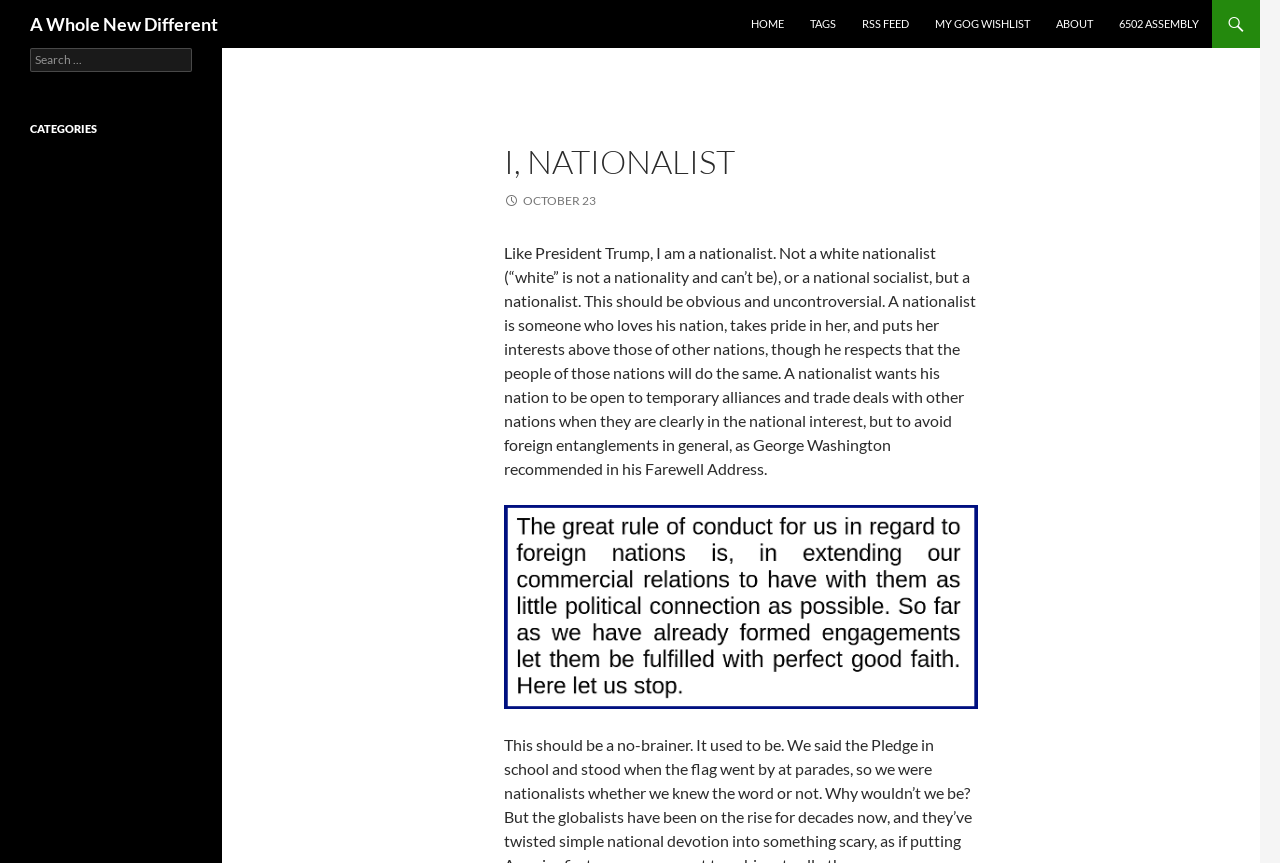What is the date mentioned in the text?
Based on the screenshot, give a detailed explanation to answer the question.

The date is mentioned in the link ' OCTOBER 23' which is a child element of the header 'I, NATIONALIST'.